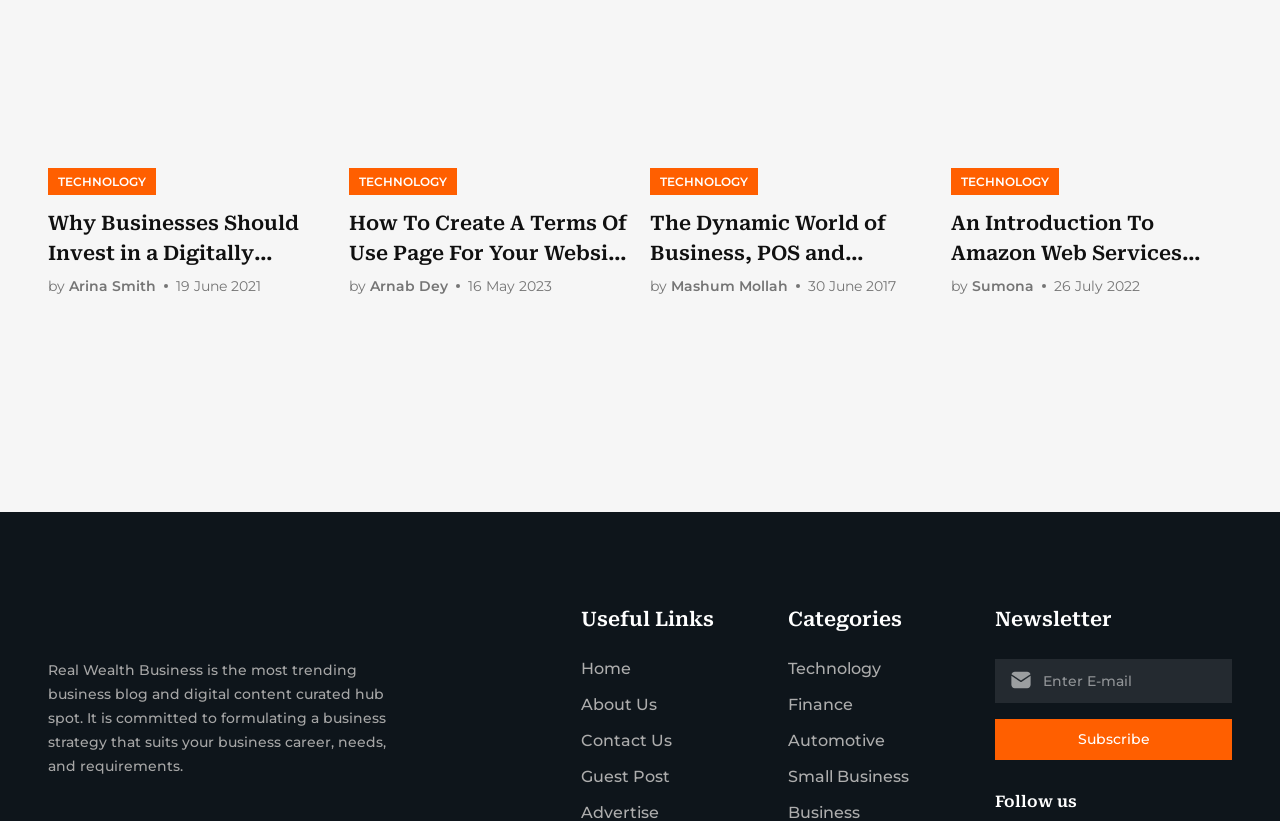What is the purpose of the 'Newsletter' section?
Use the image to give a comprehensive and detailed response to the question.

The 'Newsletter' section contains a textbox to input an email address and a 'Subscribe' button, indicating that its purpose is to allow users to subscribe to receive updates or newsletters from the website.